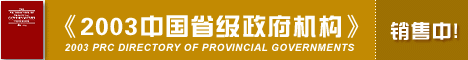Provide a thorough description of the image presented.

The image features a graphic banner promoting the "2003 PRC Directory of Provincial Governments." The text is displayed prominently in a bold, modern font, showcasing the title in Chinese characters. The background has a warm golden hue, which makes the text stand out. On the left side of the banner, there is a small, stylized emblem or insignia, indicating an official governmental publication. The details suggest a focus on the provincial governments of the People's Republic of China, highlighting their administrative structure. This visual element is designed to attract attention, identifying the directory as an important resource, which is notably marked with the phrase "On Sale Now!" in a contrasting color, enticing potential readers to purchase the publication.